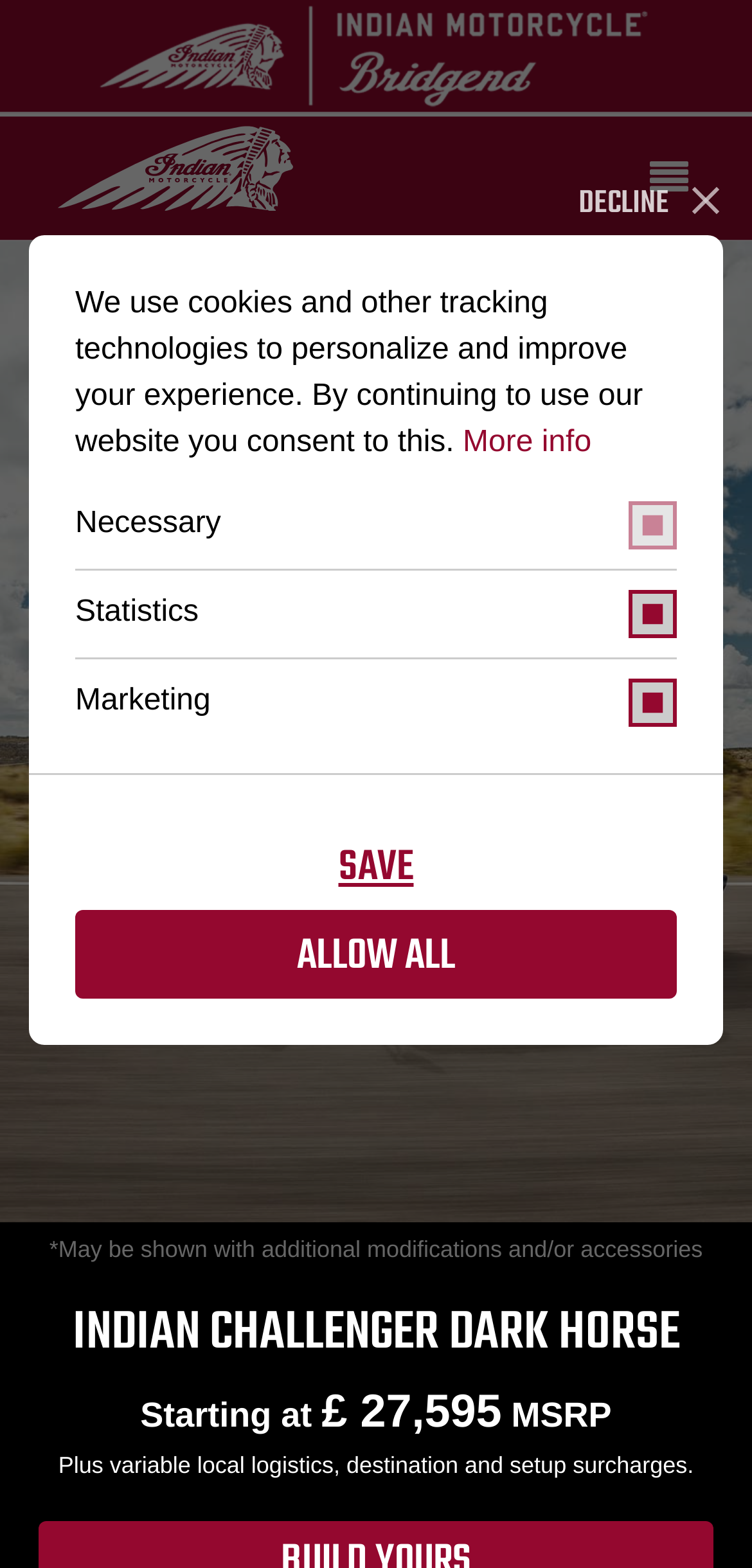Provide a thorough and detailed response to the question by examining the image: 
What is the name of the motorcycle model?

I found the answer by looking at the image description 'Indian Challenger Dark Horse' which is located at the top of the webpage, and also by reading the heading 'INDIAN CHALLENGER DARK HORSE' which is a prominent element on the page.